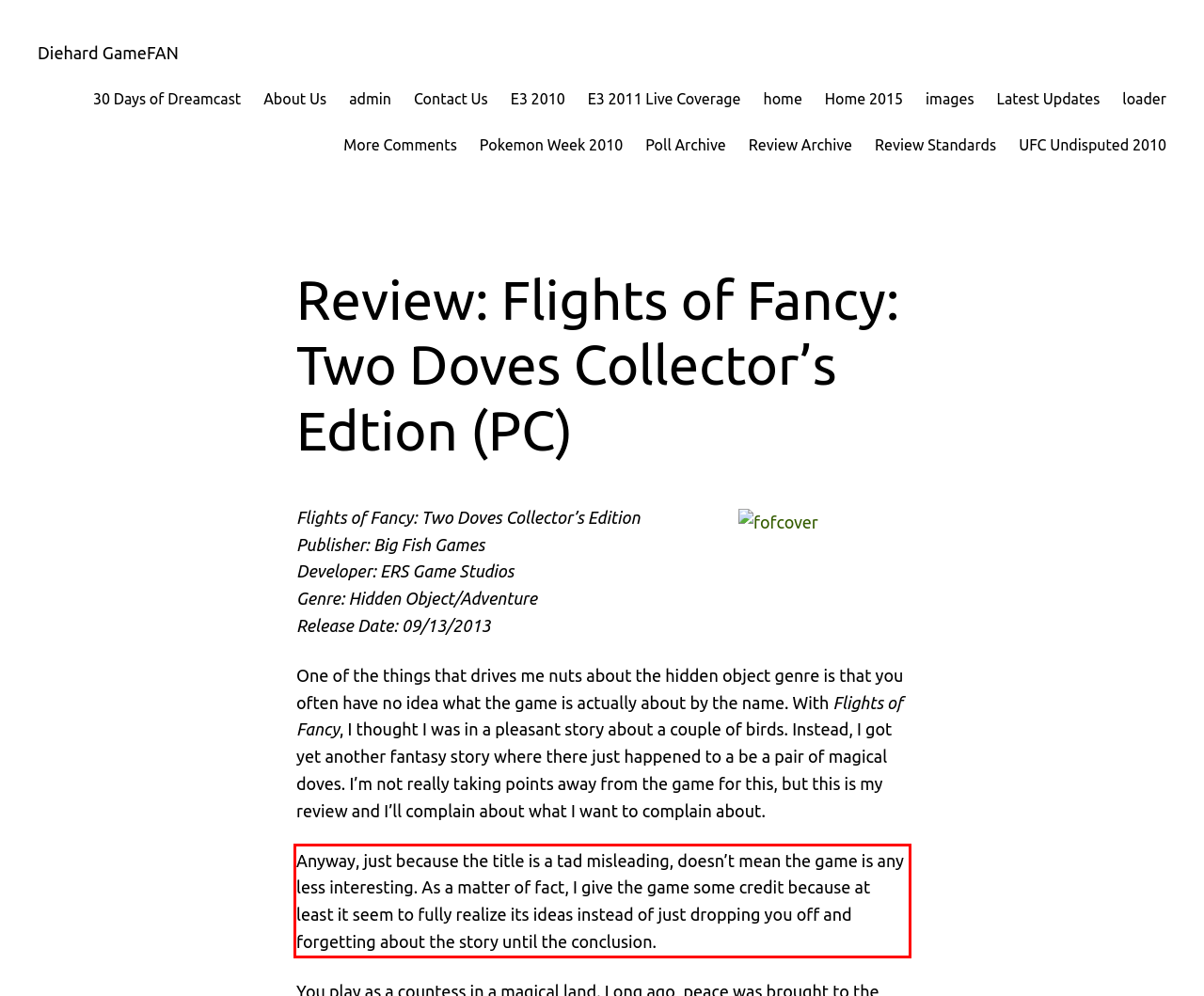Perform OCR on the text inside the red-bordered box in the provided screenshot and output the content.

Anyway, just because the title is a tad misleading, doesn’t mean the game is any less interesting. As a matter of fact, I give the game some credit because at least it seem to fully realize its ideas instead of just dropping you off and forgetting about the story until the conclusion.